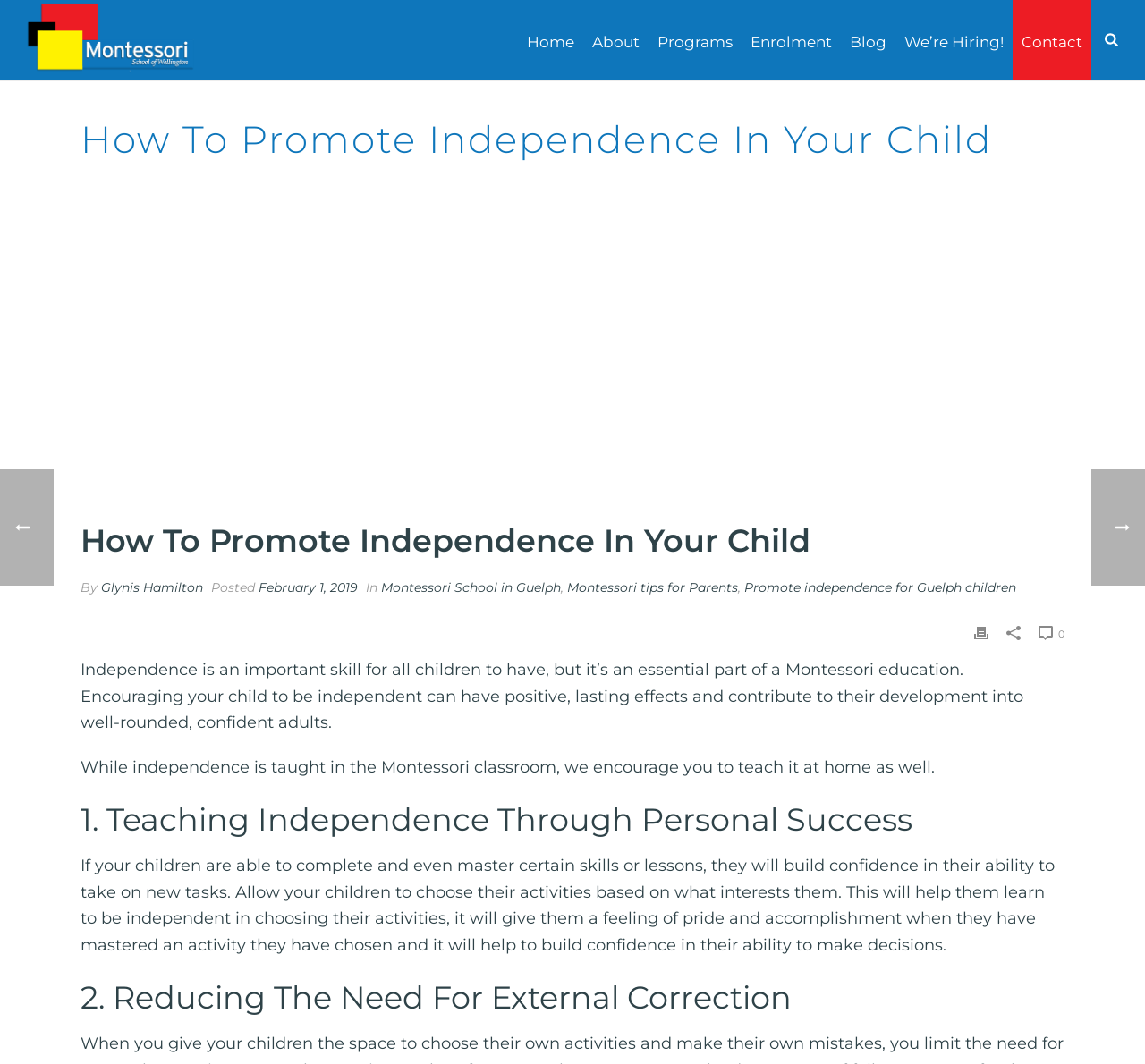How many images are on the webpage? Refer to the image and provide a one-word or short phrase answer.

7